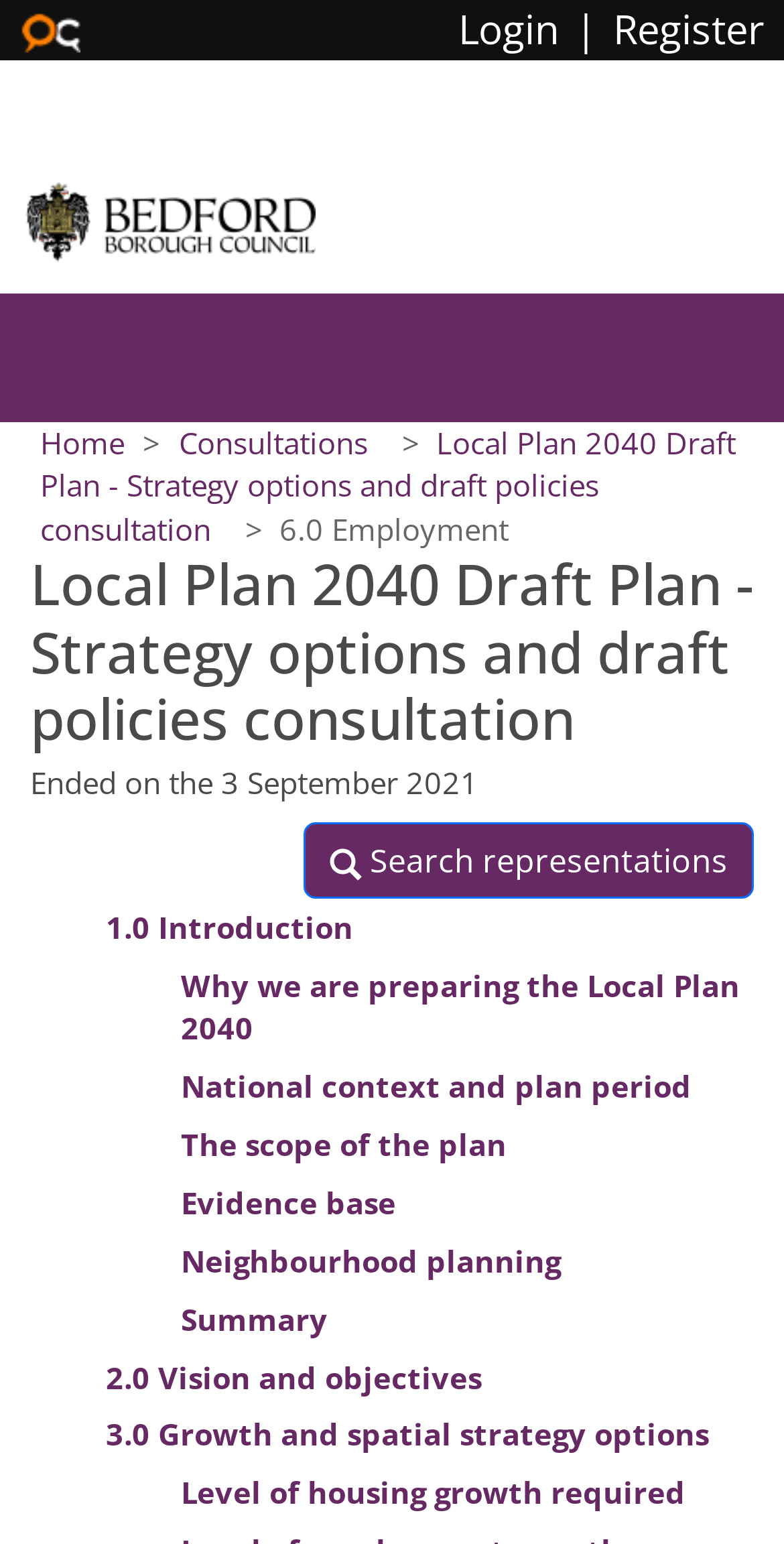Predict the bounding box for the UI component with the following description: "2.0 Vision and objectives".

[0.135, 0.878, 0.614, 0.904]